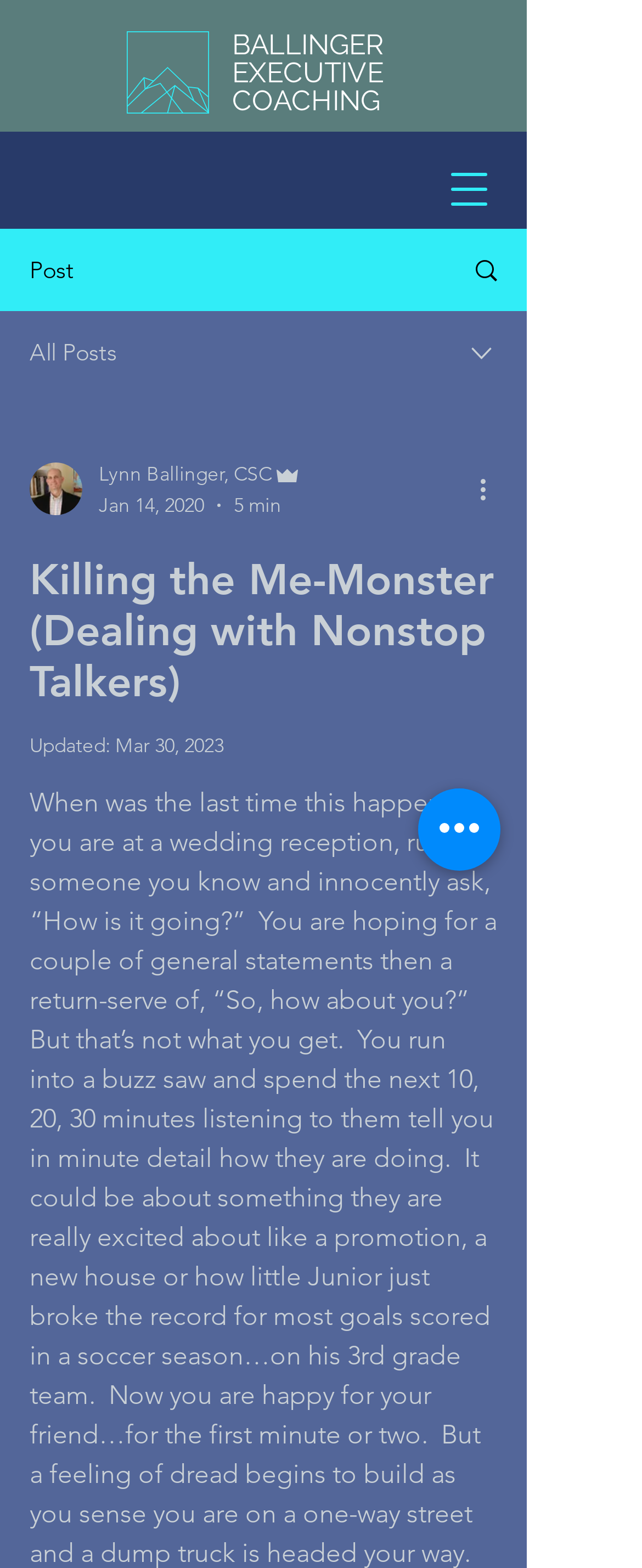How long does it take to read the article?
Answer the question with a detailed and thorough explanation.

I found the answer by examining the generic element that says '5 min', which is located near the author's name and other article information. This indicates that the article takes 5 minutes to read.